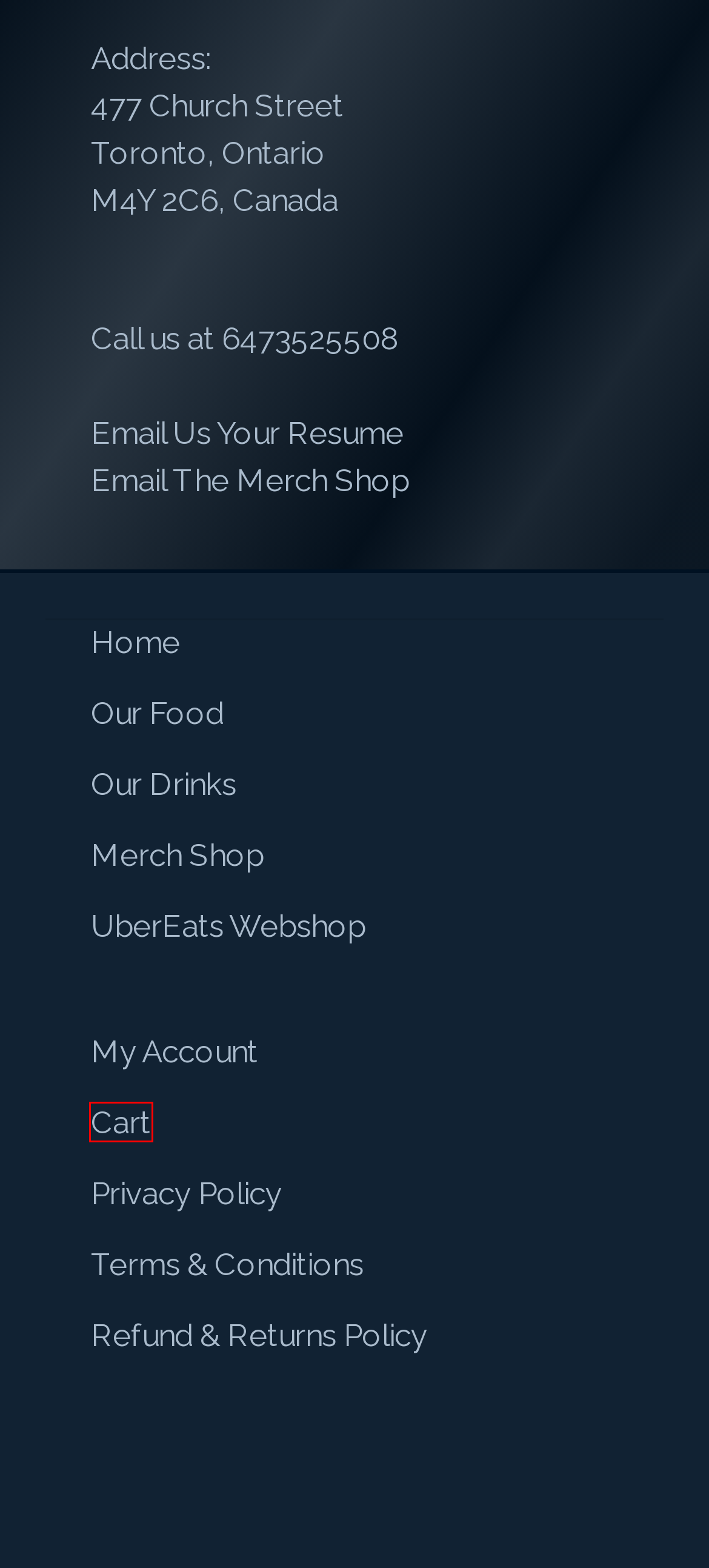Analyze the given webpage screenshot and identify the UI element within the red bounding box. Select the webpage description that best matches what you expect the new webpage to look like after clicking the element. Here are the candidates:
A. Cart - Church St Garage
B. Our Food - Church St Garage
C. Terms and Conditions - Church St Garage
D. Merch Shop - Church St Garage
E. My Account - Church St Garage
F. Privacy Policy - Church St Garage
G. Our Drinks - Church St Garage
H. Refund & Returns Policy - Church St Garage

A